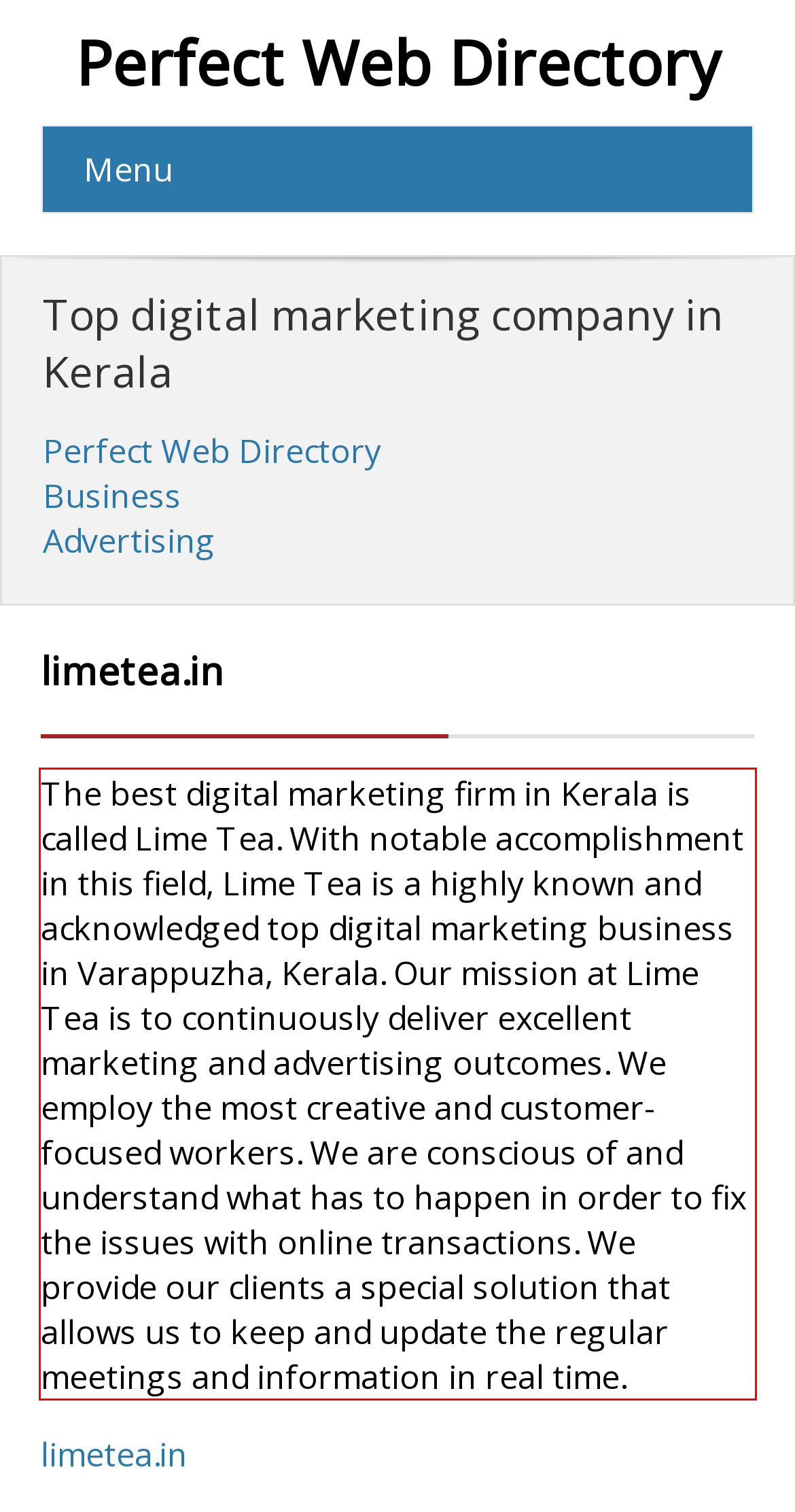Identify and extract the text within the red rectangle in the screenshot of the webpage.

The best digital marketing firm in Kerala is called Lime Tea. With notable accomplishment in this field, Lime Tea is a highly known and acknowledged top digital marketing business in Varappuzha, Kerala. Our mission at Lime Tea is to continuously deliver excellent marketing and advertising outcomes. We employ the most creative and customer-focused workers. We are conscious of and understand what has to happen in order to fix the issues with online transactions. We provide our clients a special solution that allows us to keep and update the regular meetings and information in real time.